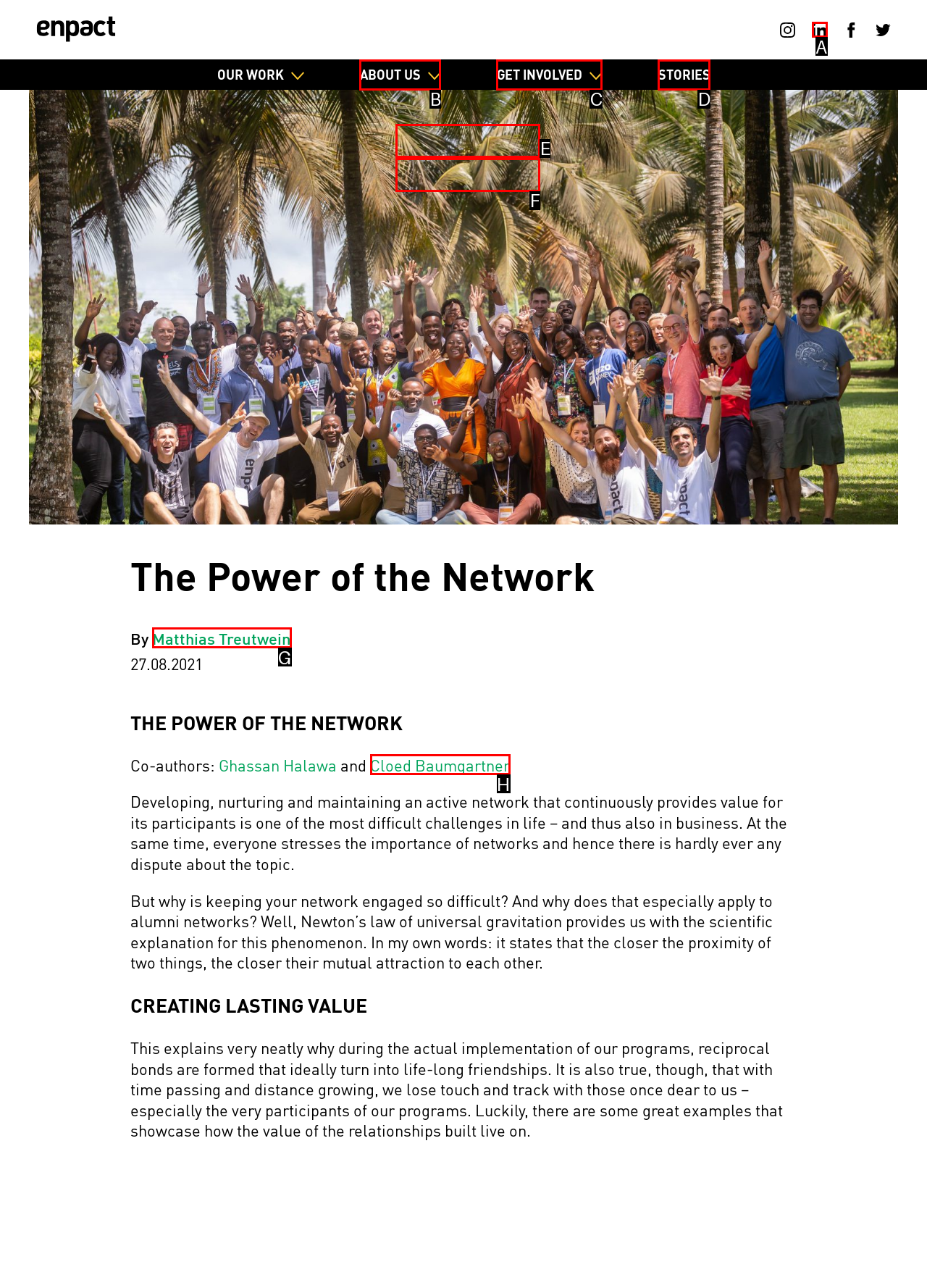Identify the HTML element that corresponds to the following description: Cloed Baumgartner. Provide the letter of the correct option from the presented choices.

H